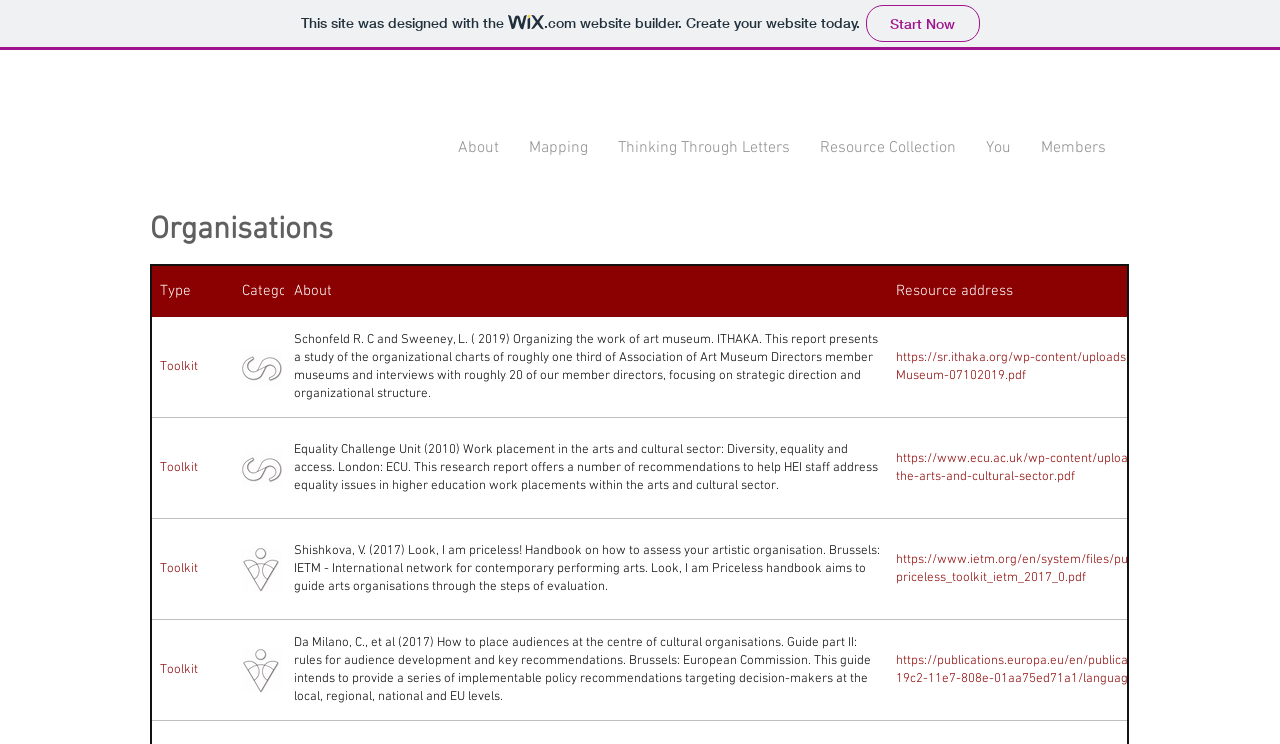Carefully examine the image and provide an in-depth answer to the question: How many links are in the navigation menu?

I examined the navigation menu and counted the number of links. There are links to 'About', 'Mapping', 'Thinking Through Letters', 'Resource Collection', 'You', and 'Members'.